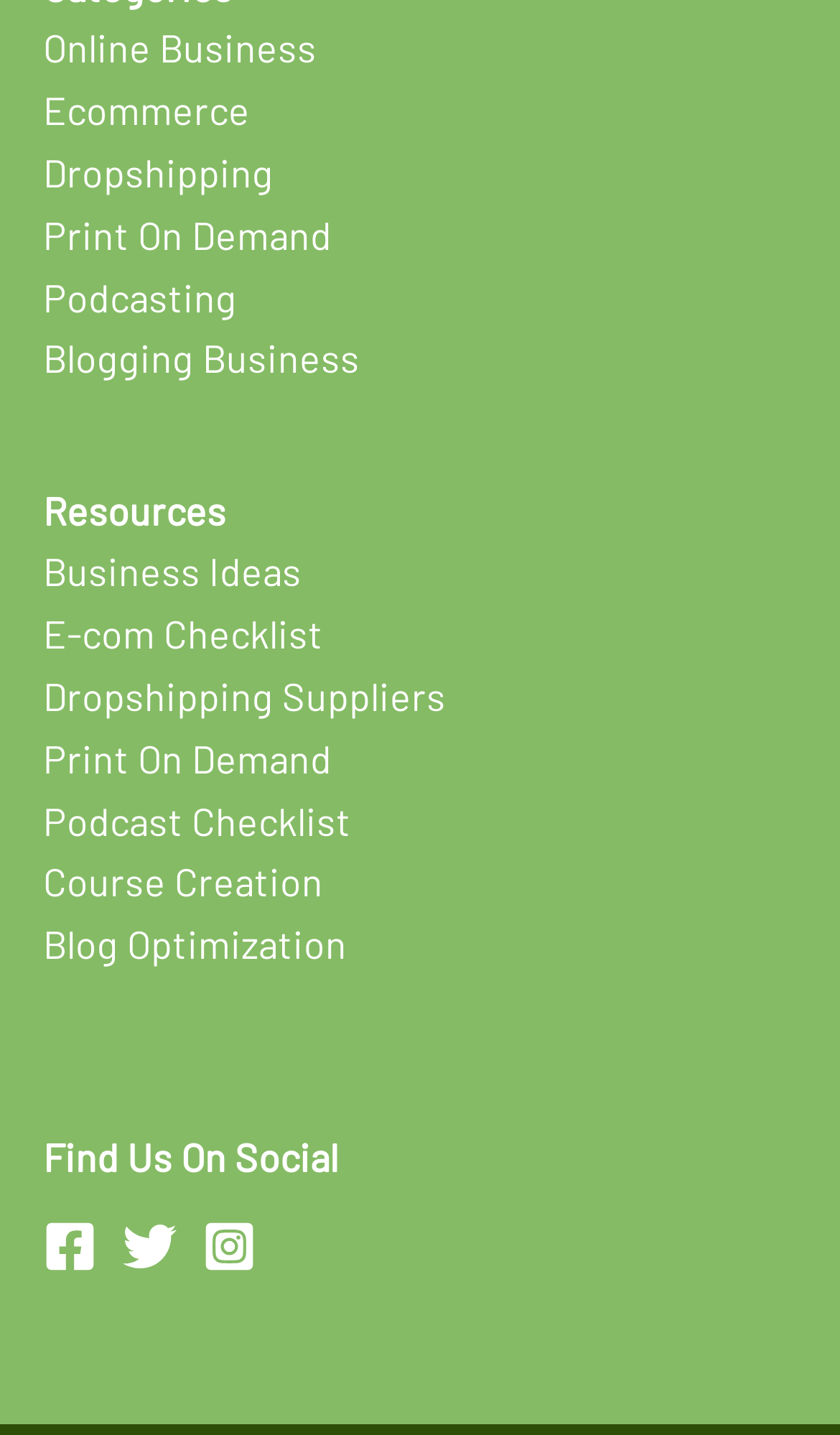Use one word or a short phrase to answer the question provided: 
How many social media platforms are listed?

3